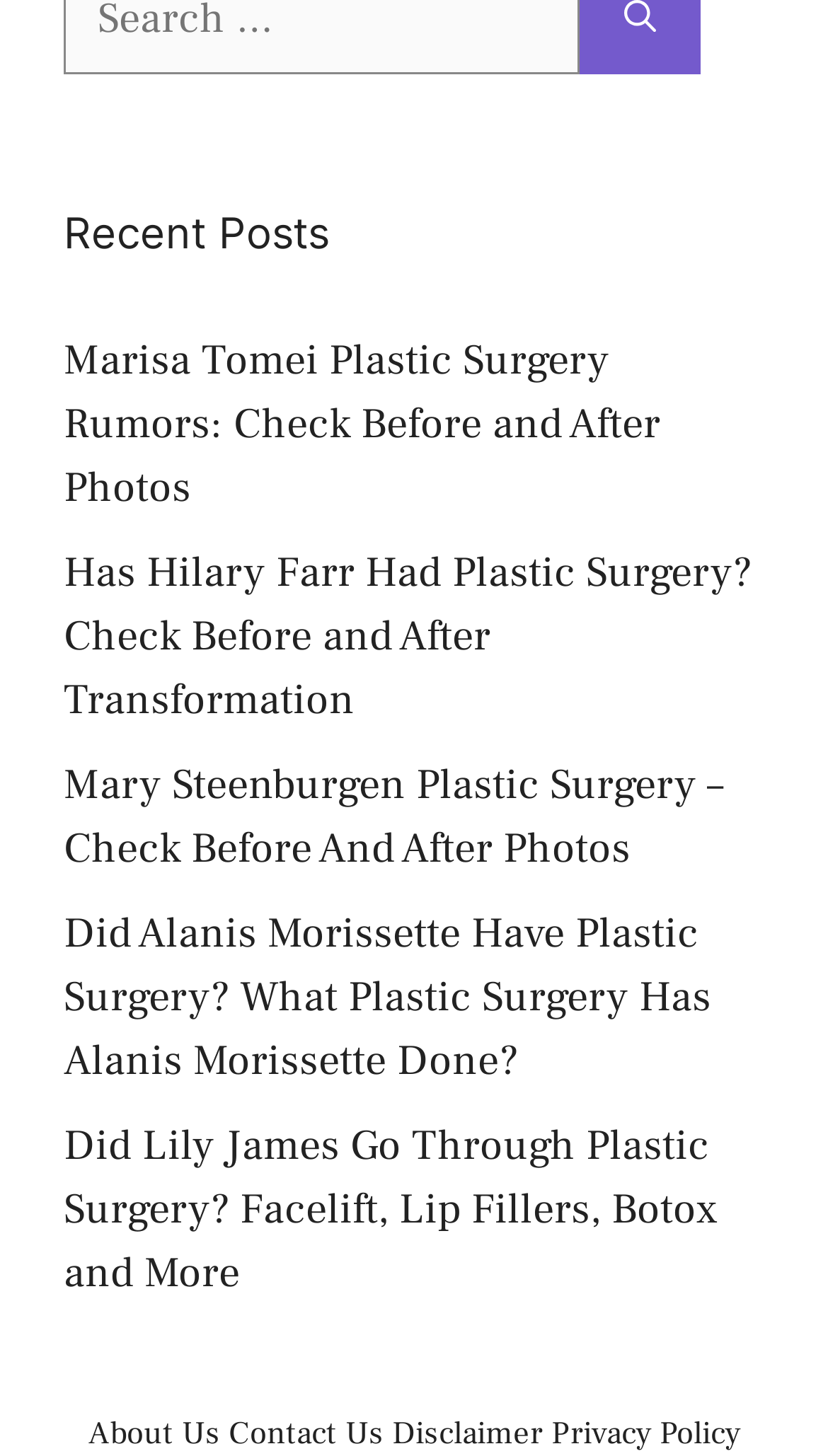Please identify the bounding box coordinates of the clickable area that will allow you to execute the instruction: "View recent posts".

[0.077, 0.138, 0.923, 0.182]